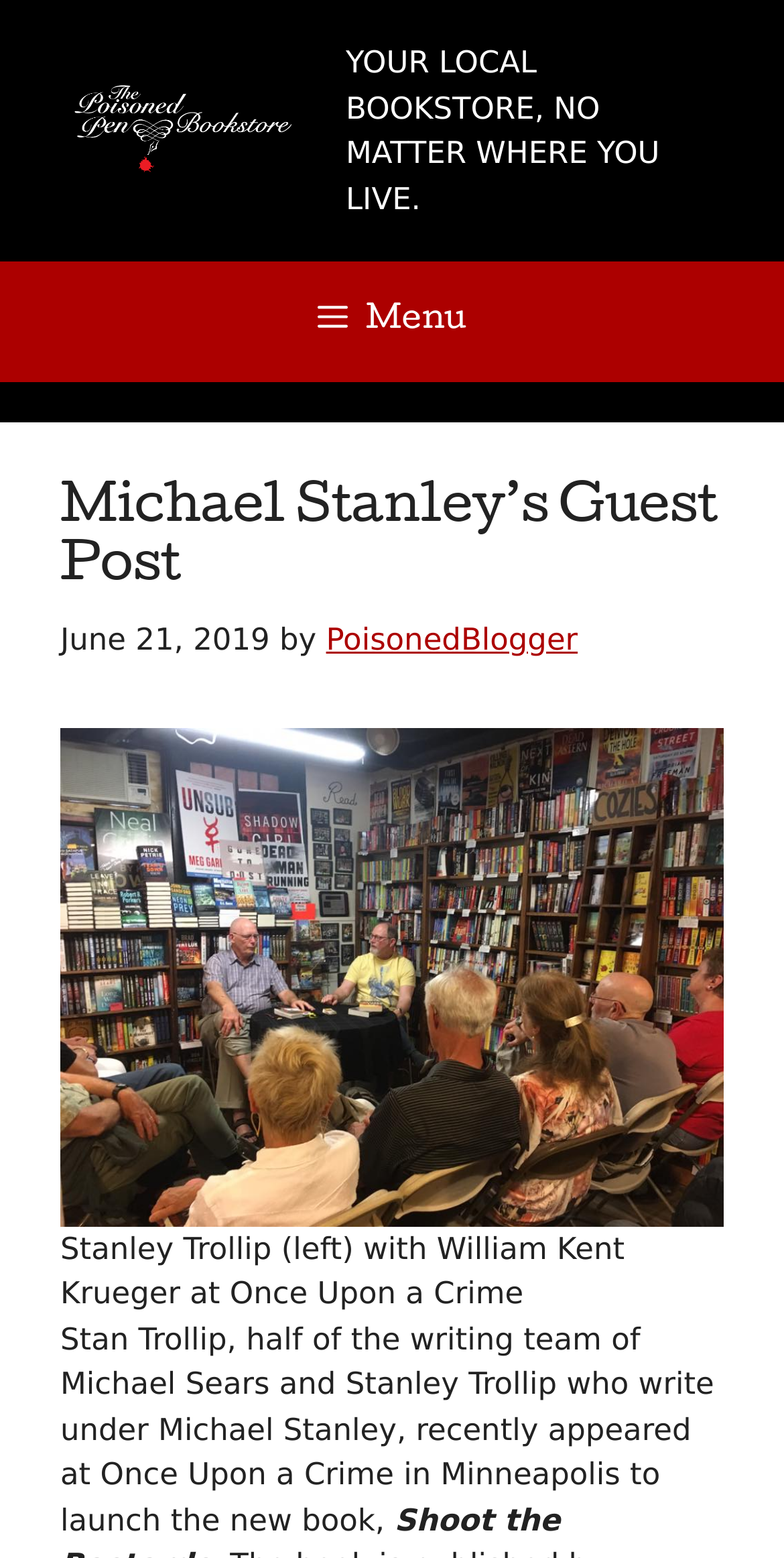Based on the image, provide a detailed response to the question:
What is the date of the guest post?

I found the answer by looking at the time element in the header section, which contains the static text 'June 21, 2019'.